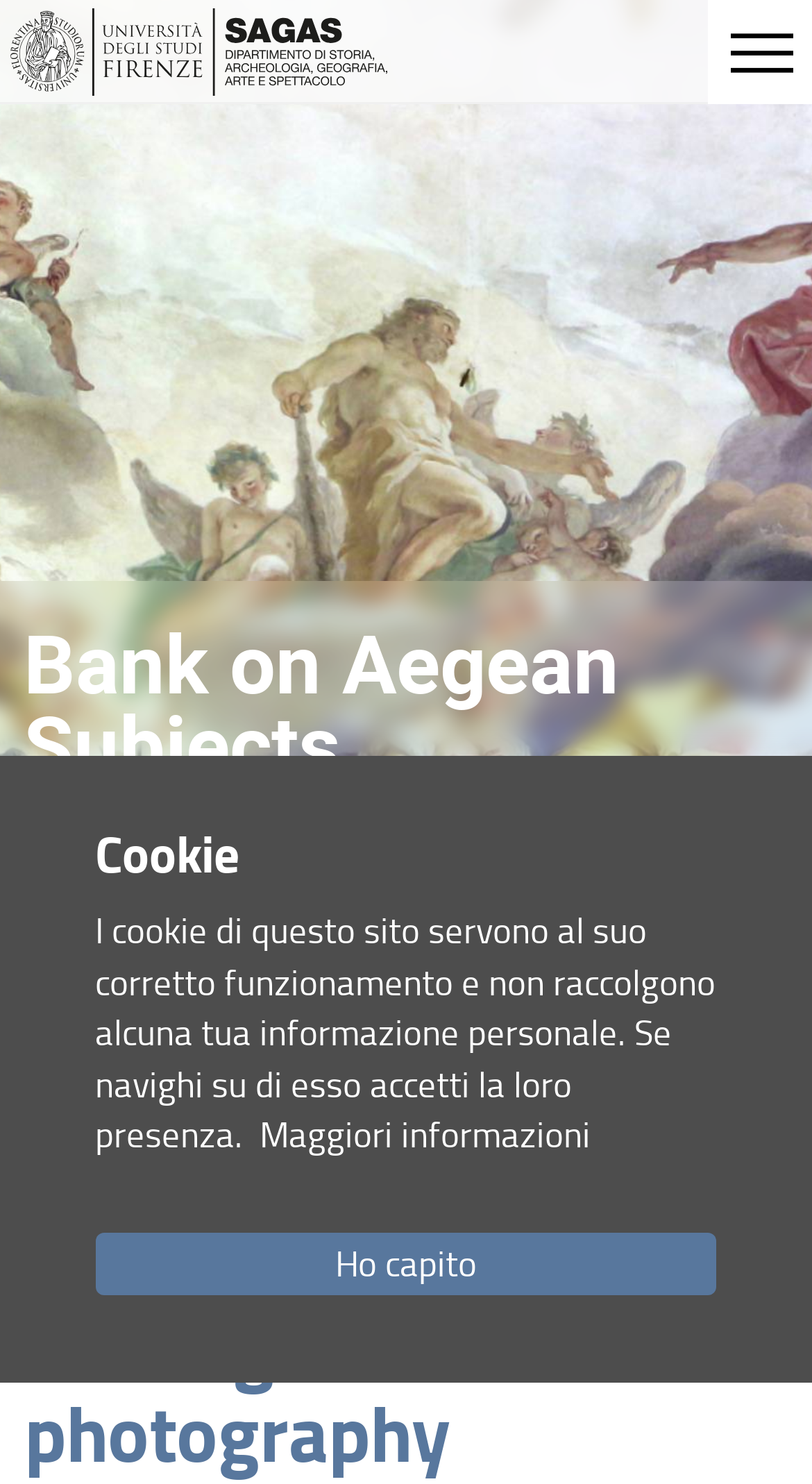Identify the bounding box coordinates for the region of the element that should be clicked to carry out the instruction: "View Team, Partners e Sponsors". The bounding box coordinates should be four float numbers between 0 and 1, i.e., [left, top, right, bottom].

[0.03, 0.705, 0.97, 0.758]